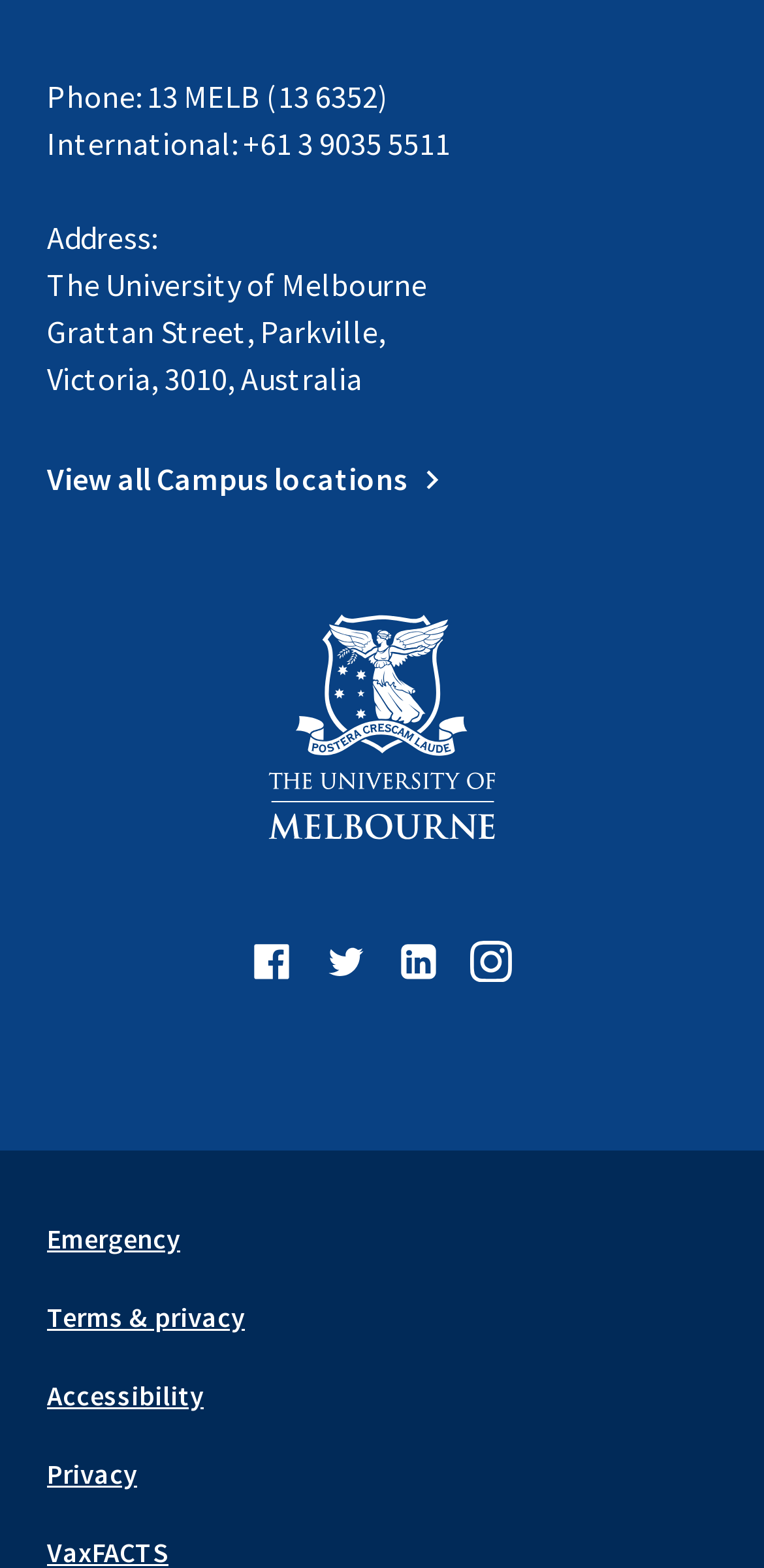Please find the bounding box for the following UI element description. Provide the coordinates in (top-left x, top-left y, bottom-right x, bottom-right y) format, with values between 0 and 1: Terms & privacy

[0.062, 0.829, 0.321, 0.851]